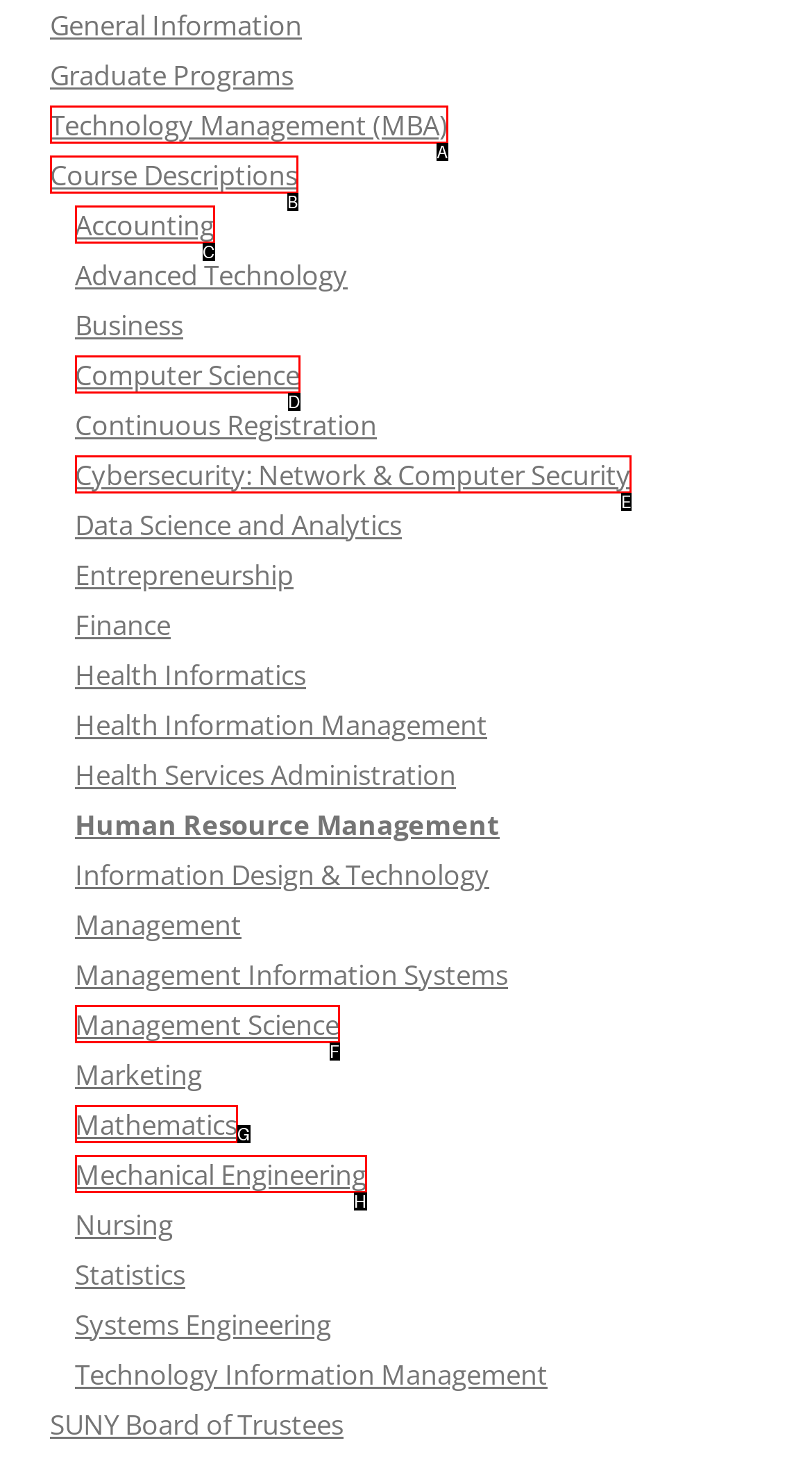Identify the HTML element that corresponds to the description: Management Science
Provide the letter of the matching option from the given choices directly.

F